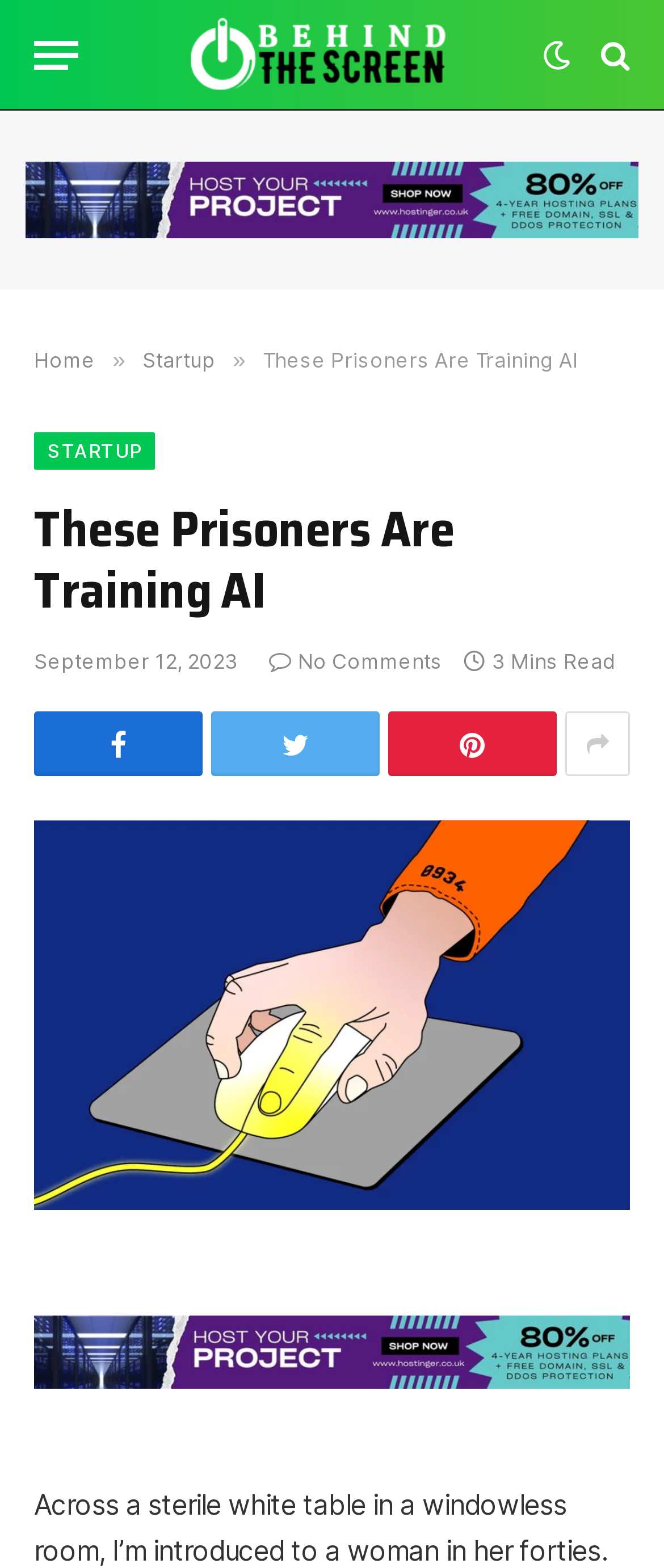Based on the image, please respond to the question with as much detail as possible:
How many minutes does it take to read the article?

The webpage contains a static text element that indicates the reading time of the article, which is 3 minutes.